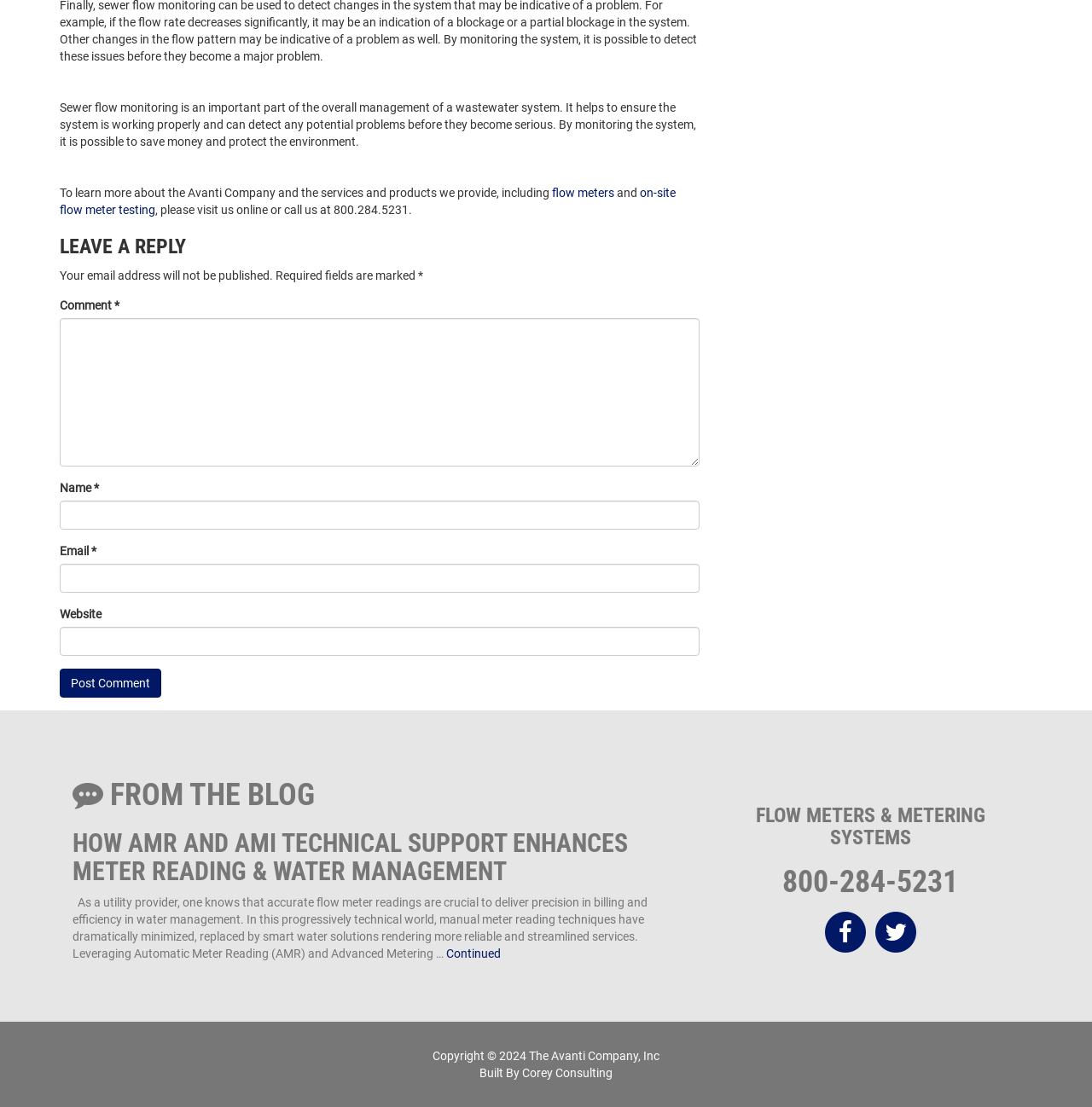Please identify the bounding box coordinates of the clickable region that I should interact with to perform the following instruction: "Visit the 'flow meters' page". The coordinates should be expressed as four float numbers between 0 and 1, i.e., [left, top, right, bottom].

[0.503, 0.168, 0.562, 0.18]